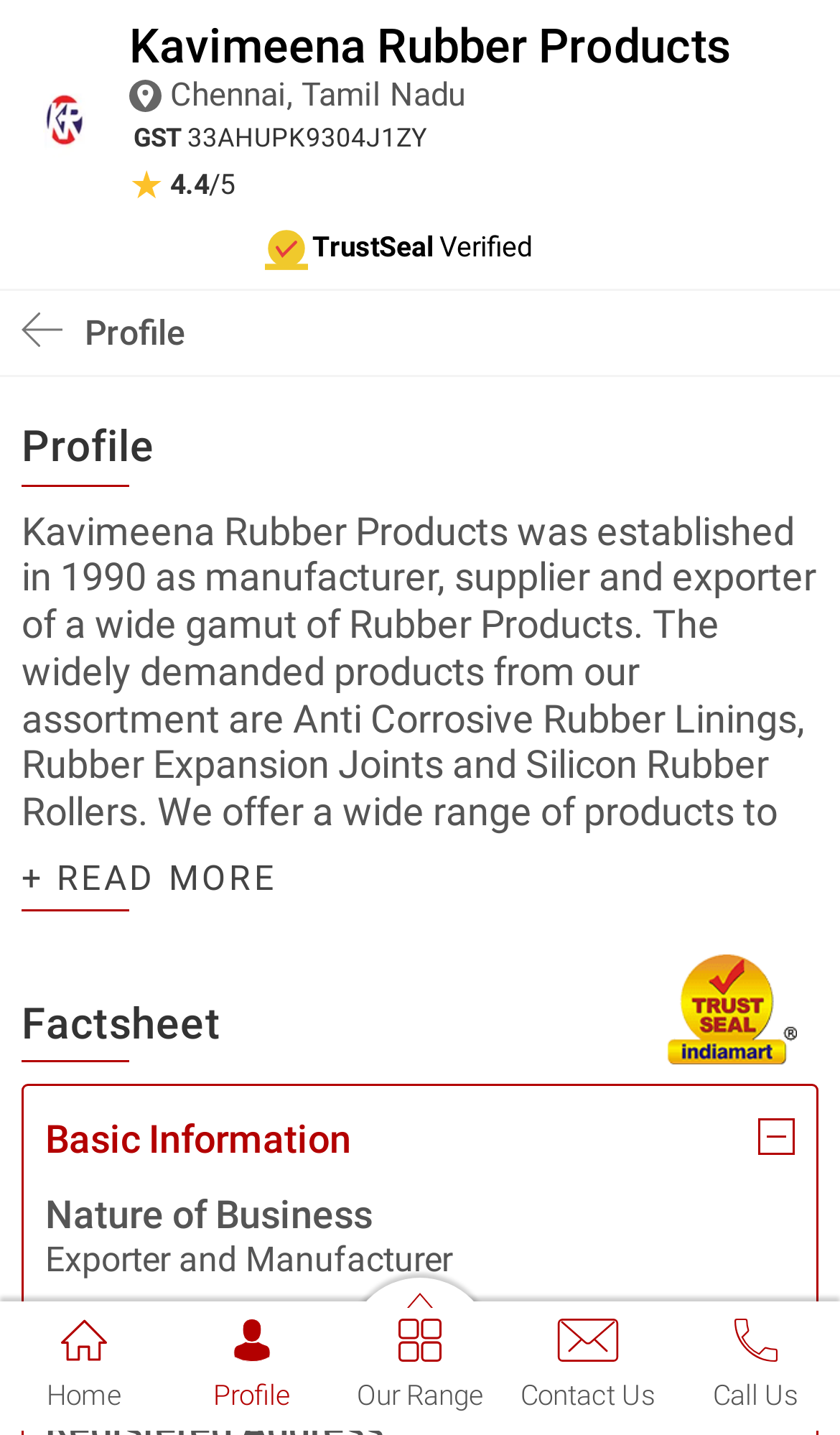Please specify the bounding box coordinates of the clickable region necessary for completing the following instruction: "Click the Home link". The coordinates must consist of four float numbers between 0 and 1, i.e., [left, top, right, bottom].

[0.0, 0.907, 0.2, 0.984]